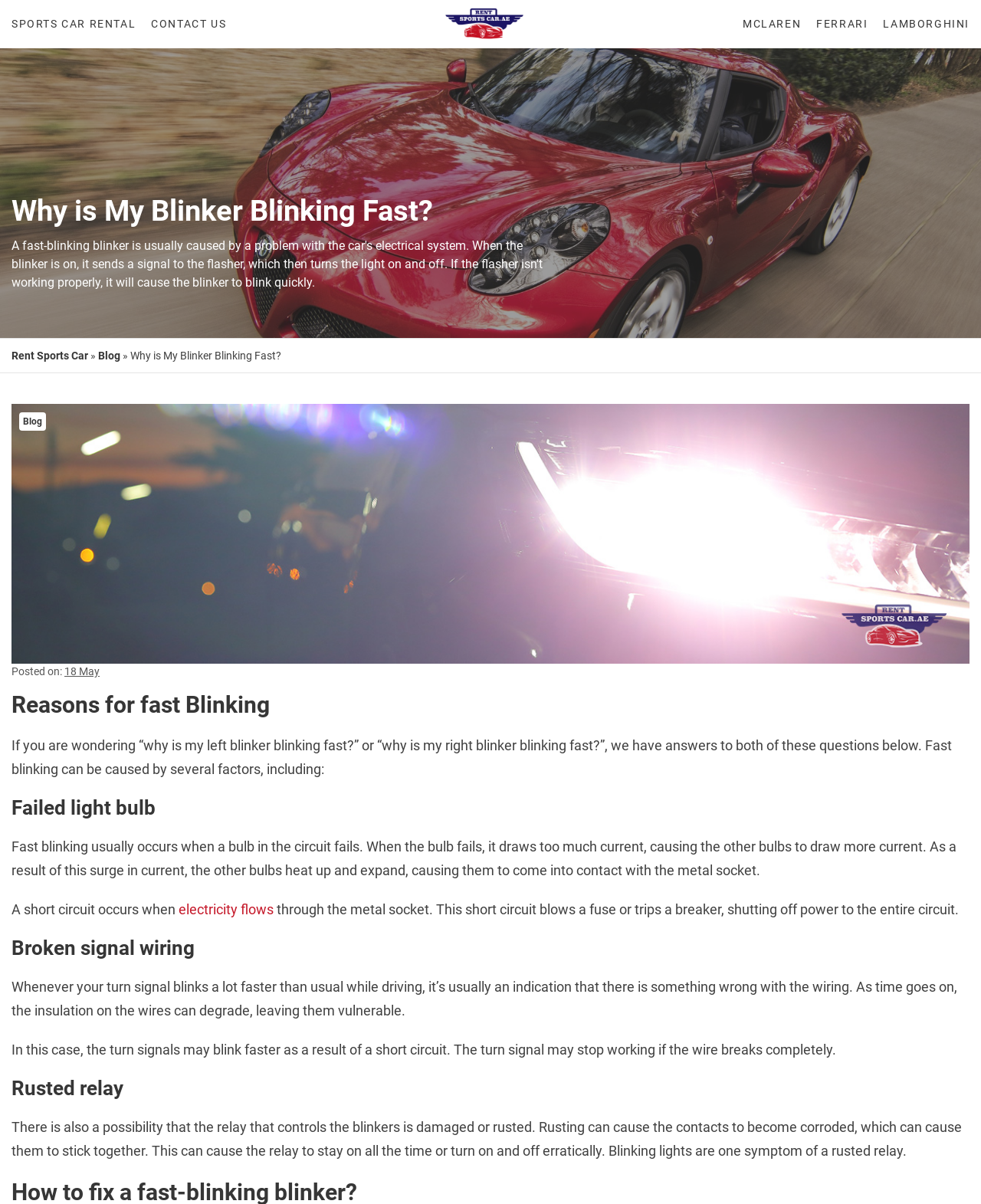Identify the bounding box coordinates for the UI element that matches this description: "Lamborghini".

[0.892, 0.001, 0.988, 0.04]